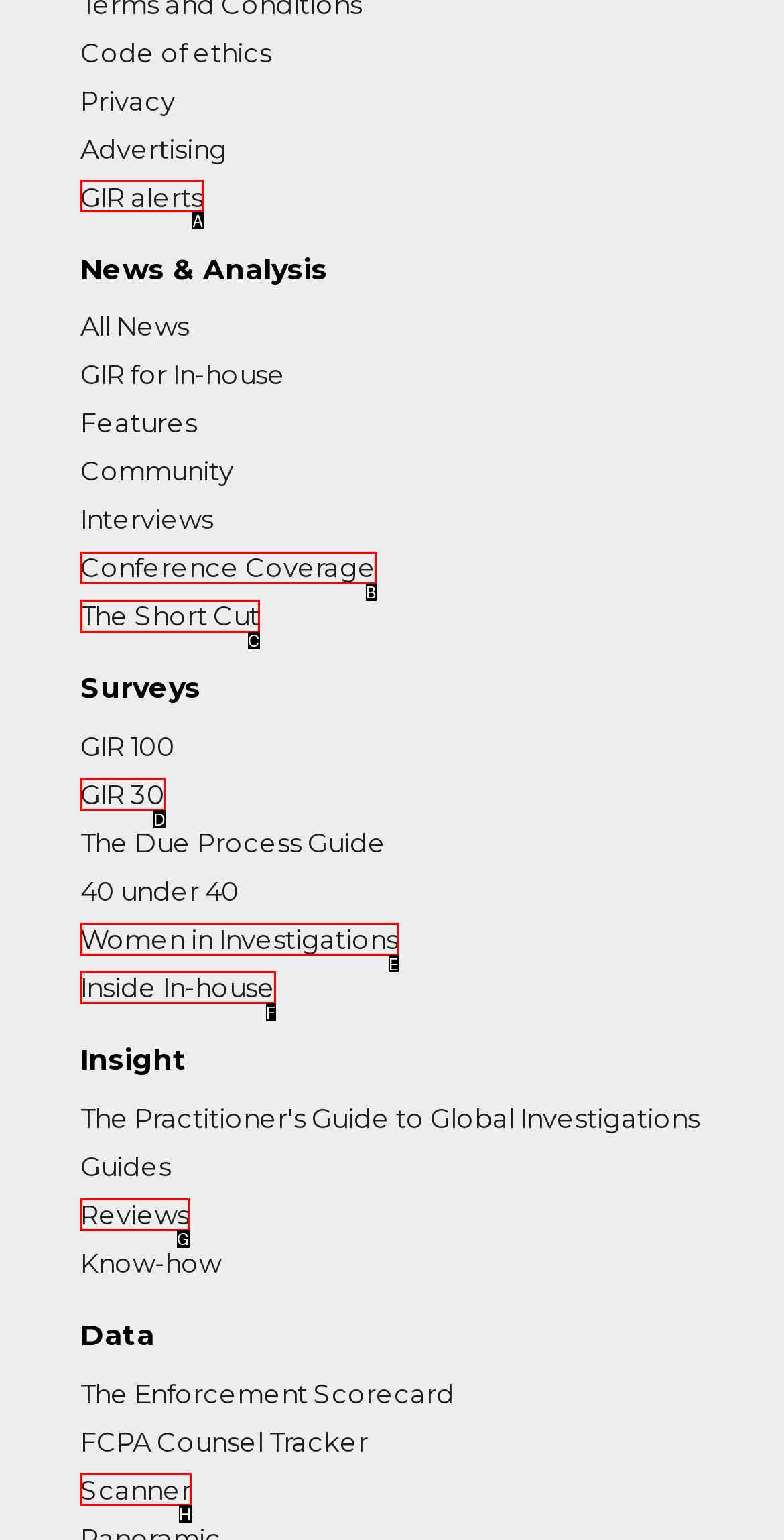Determine which HTML element best fits the description: Cookies Settings
Answer directly with the letter of the matching option from the available choices.

None